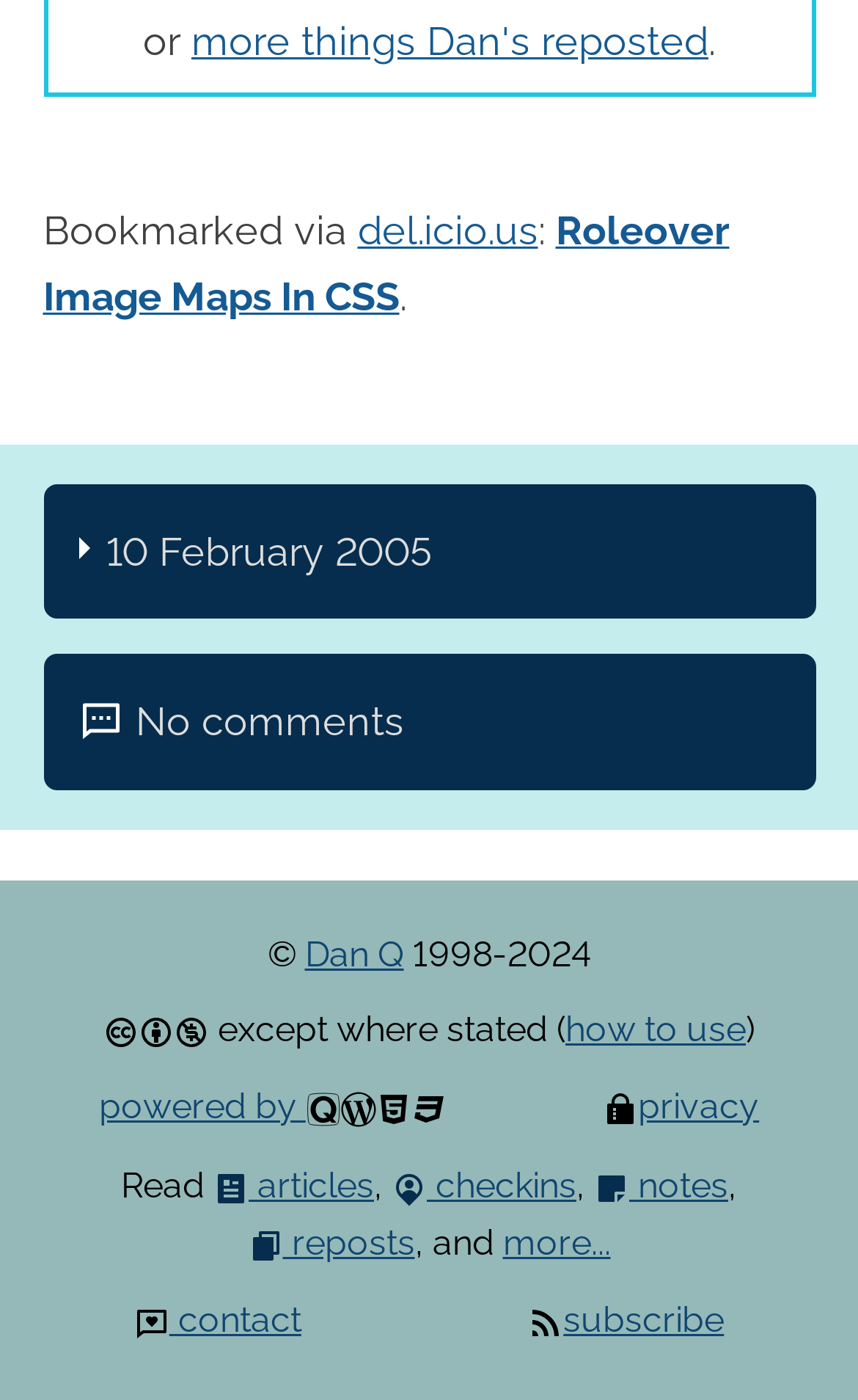Please answer the following query using a single word or phrase: 
What is the date of the post?

10 February 2005